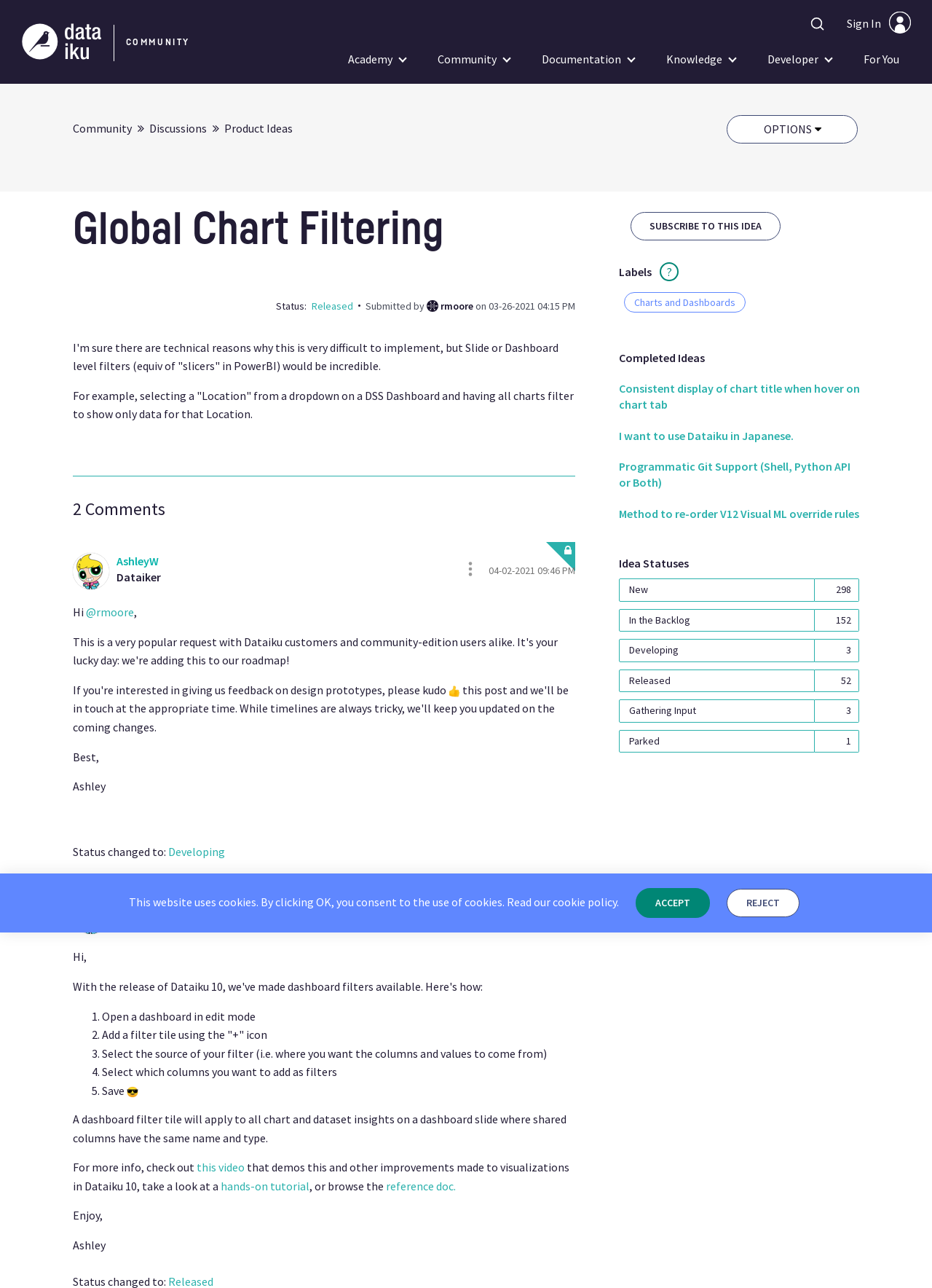Find the bounding box of the web element that fits this description: "aria-label="Open Dataiku.com Homepage"".

[0.0, 0.0, 0.122, 0.065]